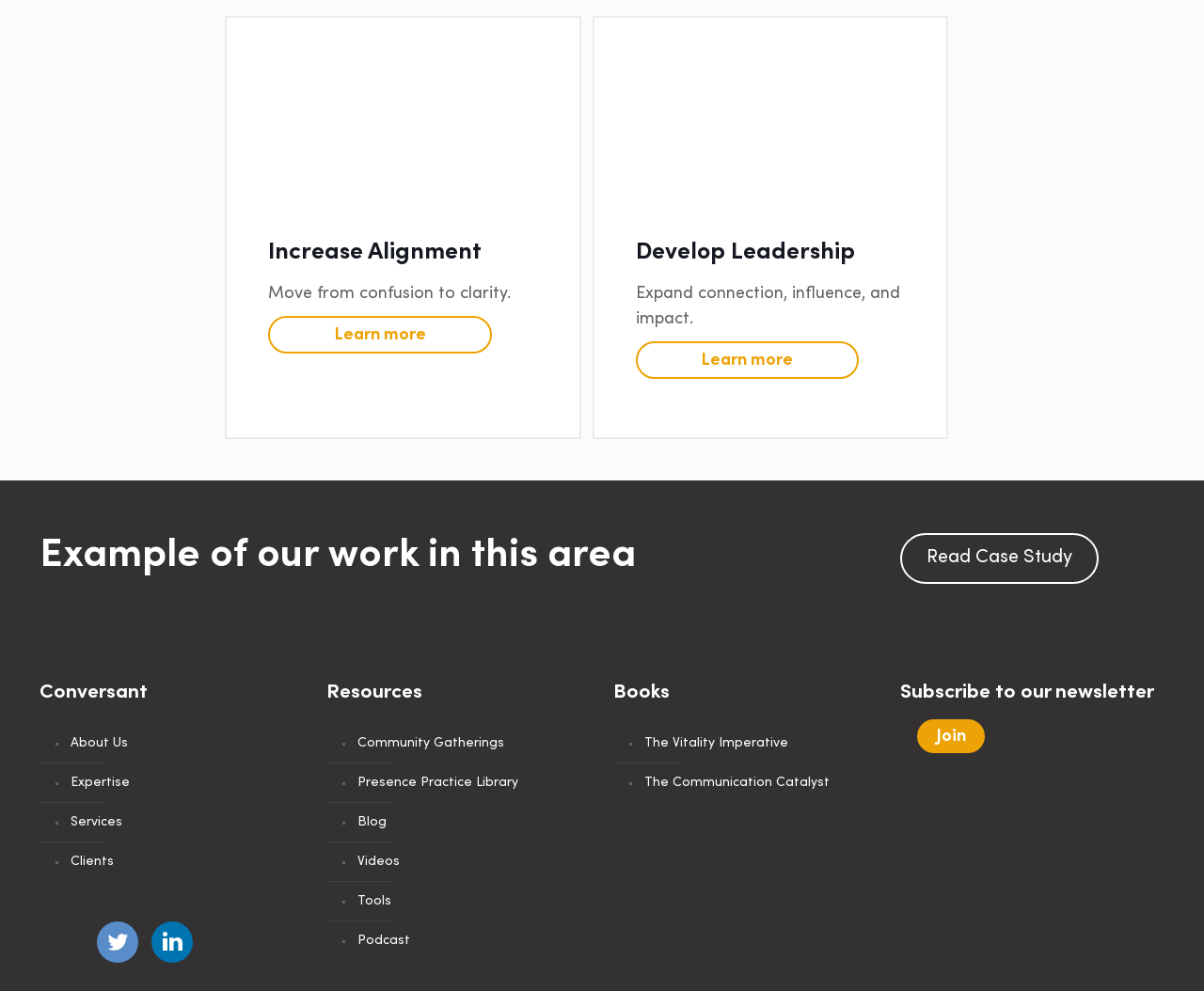Using the information shown in the image, answer the question with as much detail as possible: What is the purpose of the 'Learn more' links?

The 'Learn more' links are likely intended to provide additional information or resources related to the topics of increasing alignment and developing leadership, allowing users to delve deeper into these subjects.